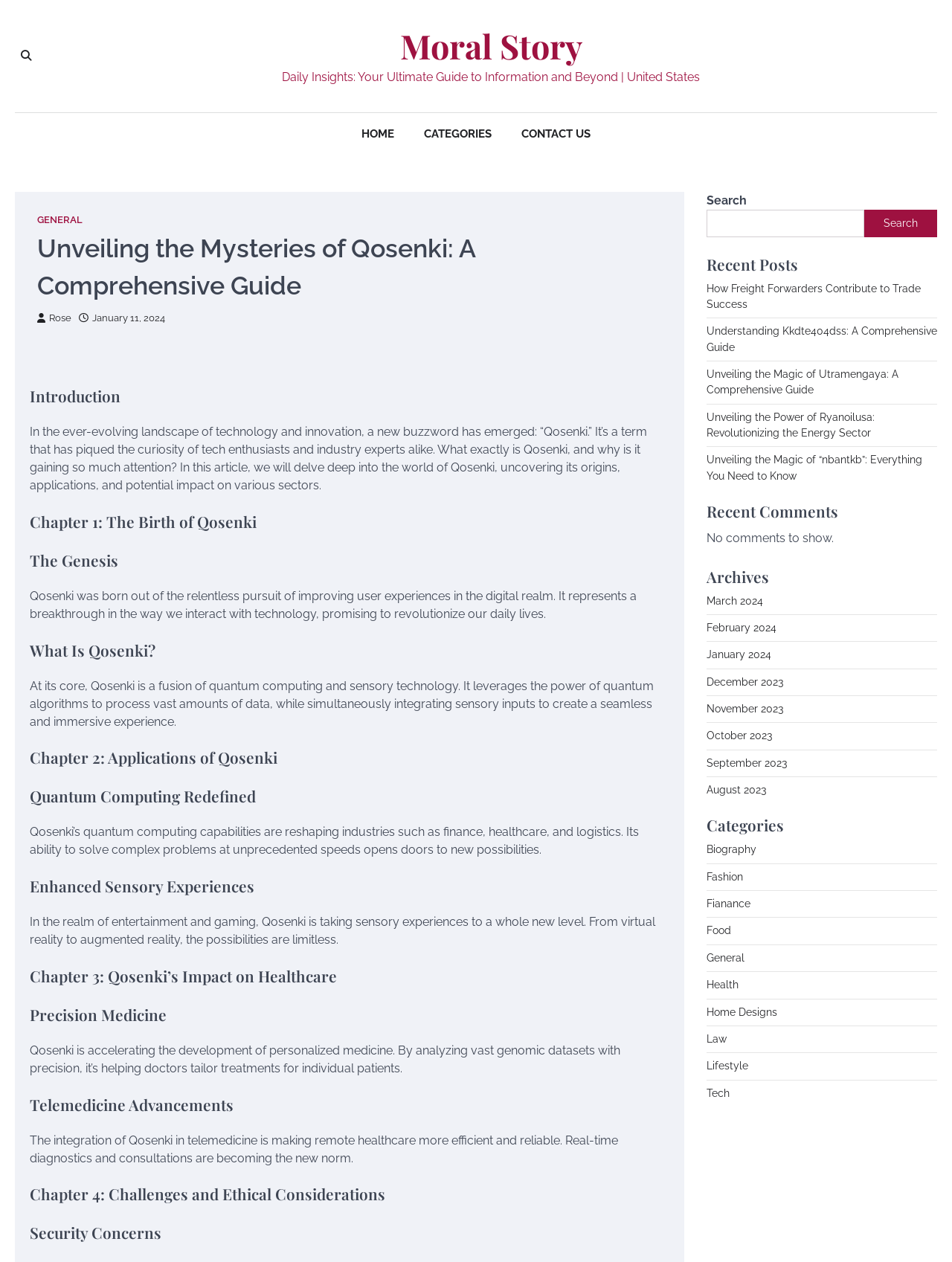Show the bounding box coordinates of the element that should be clicked to complete the task: "Read the article about Unveiling the Mysteries of Qosenki".

[0.039, 0.182, 0.695, 0.242]